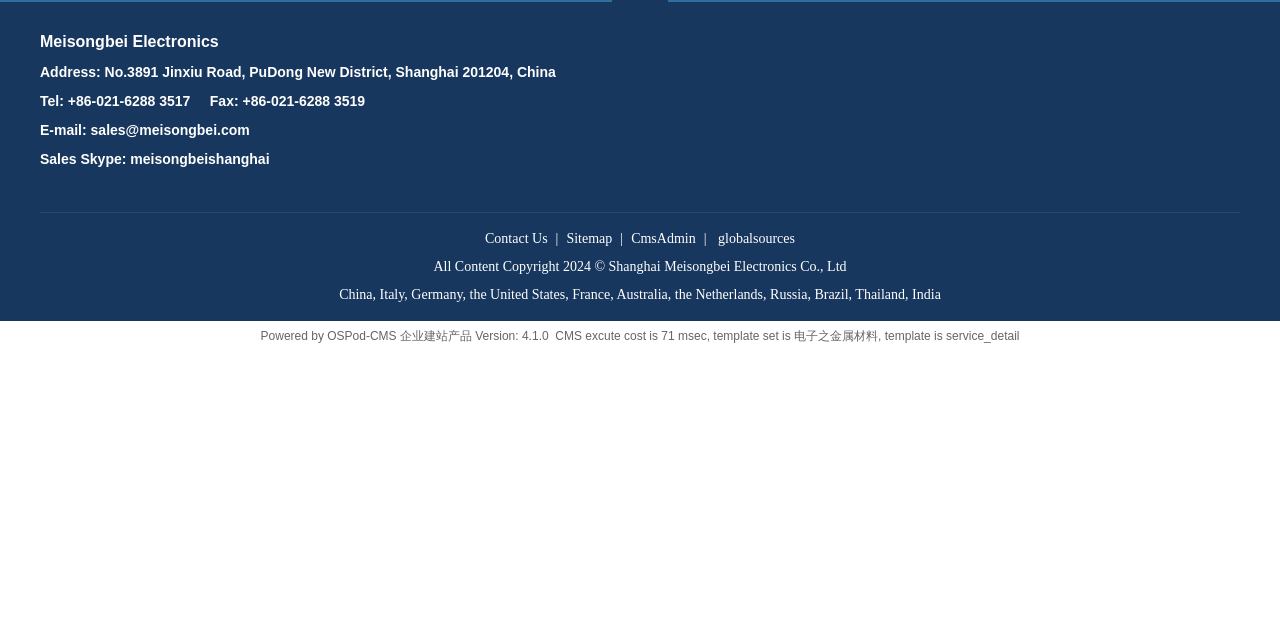Identify and provide the bounding box for the element described by: "Contact Us".

[0.373, 0.361, 0.434, 0.384]